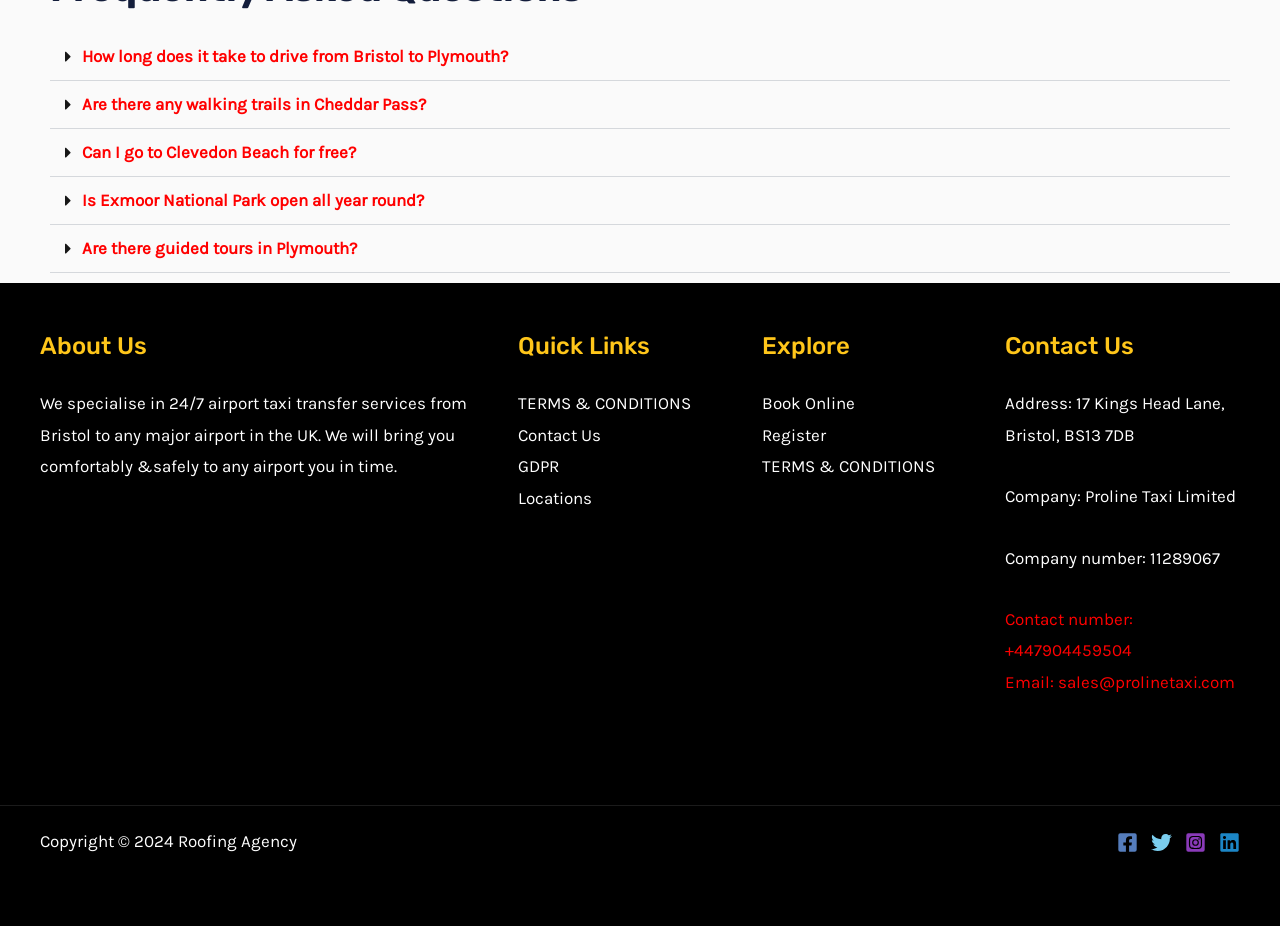Locate the bounding box of the UI element described in the following text: "Real-Time Ultrasound".

None